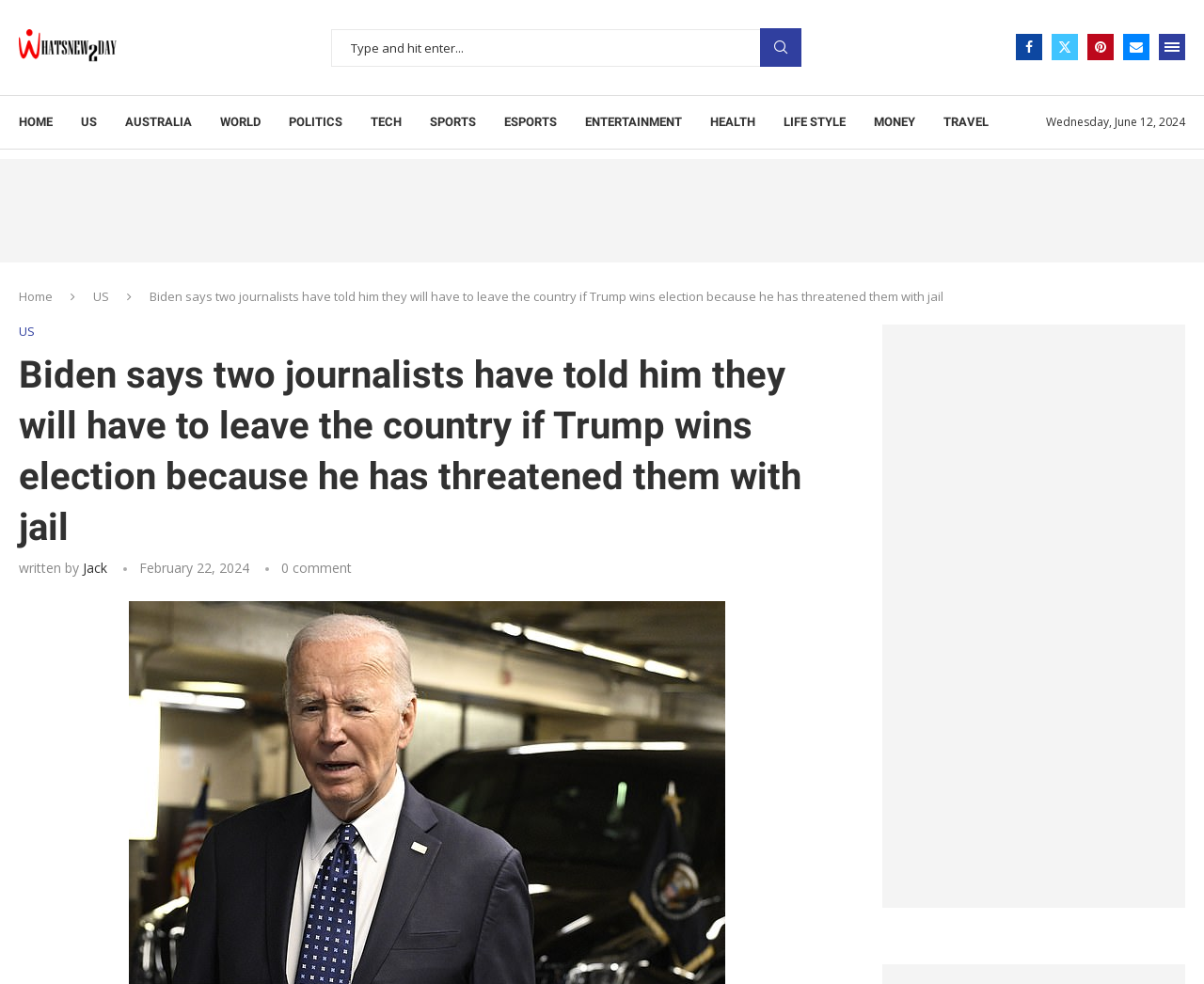Pinpoint the bounding box coordinates of the element to be clicked to execute the instruction: "Share on Facebook".

[0.844, 0.035, 0.866, 0.062]